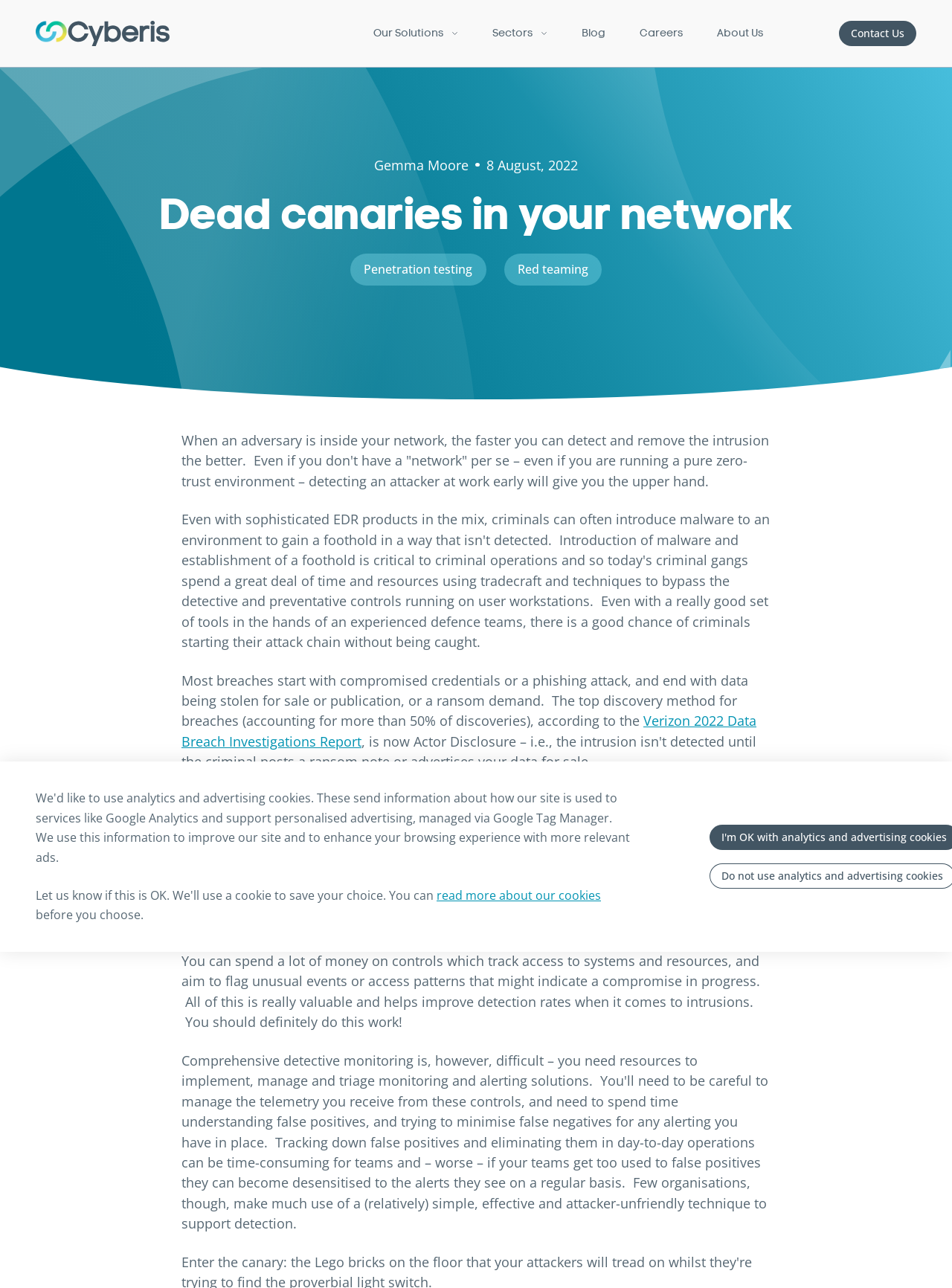Generate a thorough explanation of the webpage's elements.

The webpage is about cybersecurity, specifically discussing the importance of detecting and removing intrusions in a network. At the top left corner, there is a logo of Cyberis Limited, accompanied by a link to the home page. 

The top navigation bar has several links, including "Our Solutions", "Sectors", "Blog", "Careers", "About Us", and "Contact Us", which are evenly spaced and aligned horizontally.

Below the navigation bar, there is a header section with the title "Dead canaries in your network" and a subheading with the author's name, "Gemma Moore", and the date "8 August, 2022". 

The main content area has several paragraphs of text discussing the importance of detecting intrusions, how breaches often start with compromised credentials or phishing attacks, and the advantages of having systems administrators who are familiar with internal operations. There are also links to related topics, such as penetration testing and red teaming.

In the middle of the page, there is a link to the "Verizon 2022 Data Breach Investigations Report", which is embedded within a paragraph of text. 

At the bottom of the page, there are two links: "read more about our cookies" and a brief phrase "before you choose".